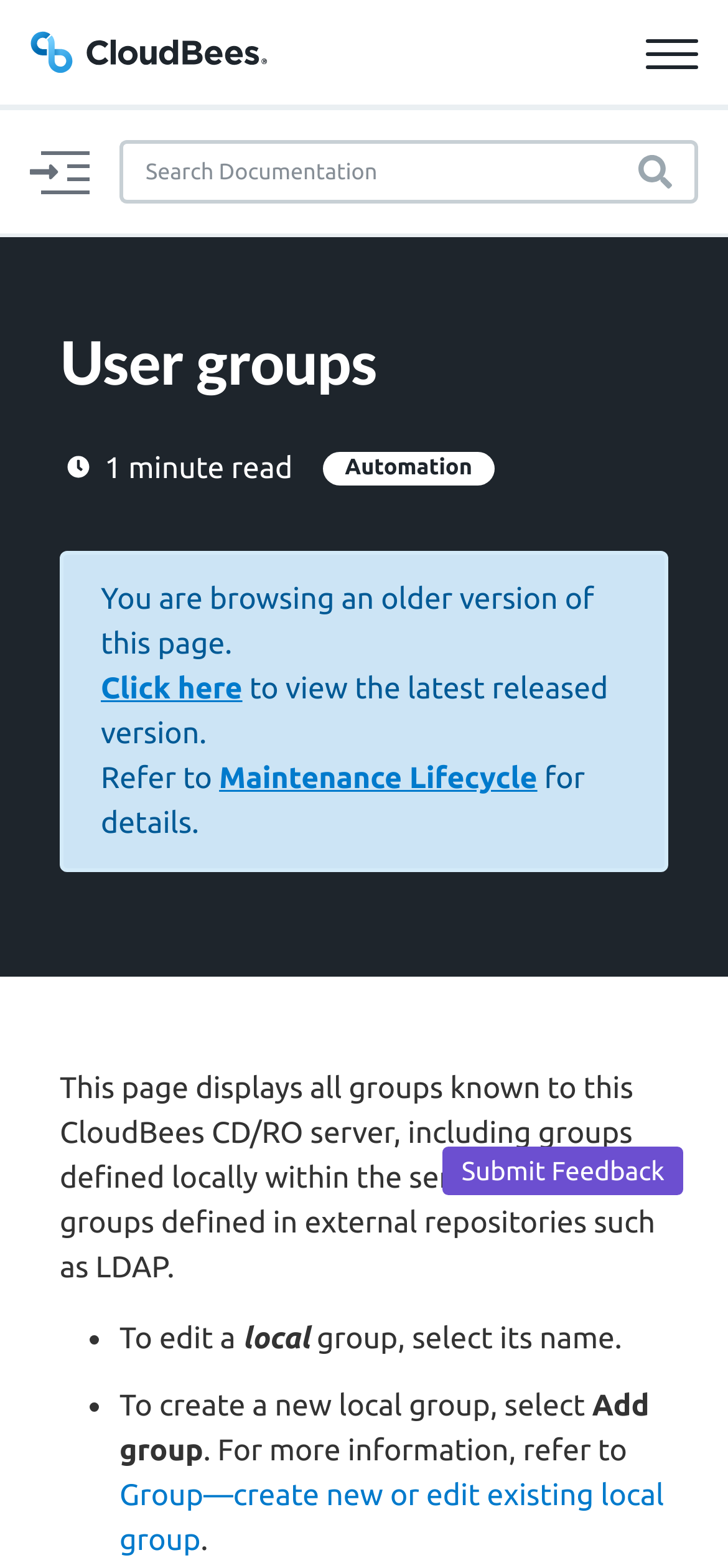Using the provided element description: "Training", determine the bounding box coordinates of the corresponding UI element in the screenshot.

[0.041, 0.143, 0.959, 0.21]